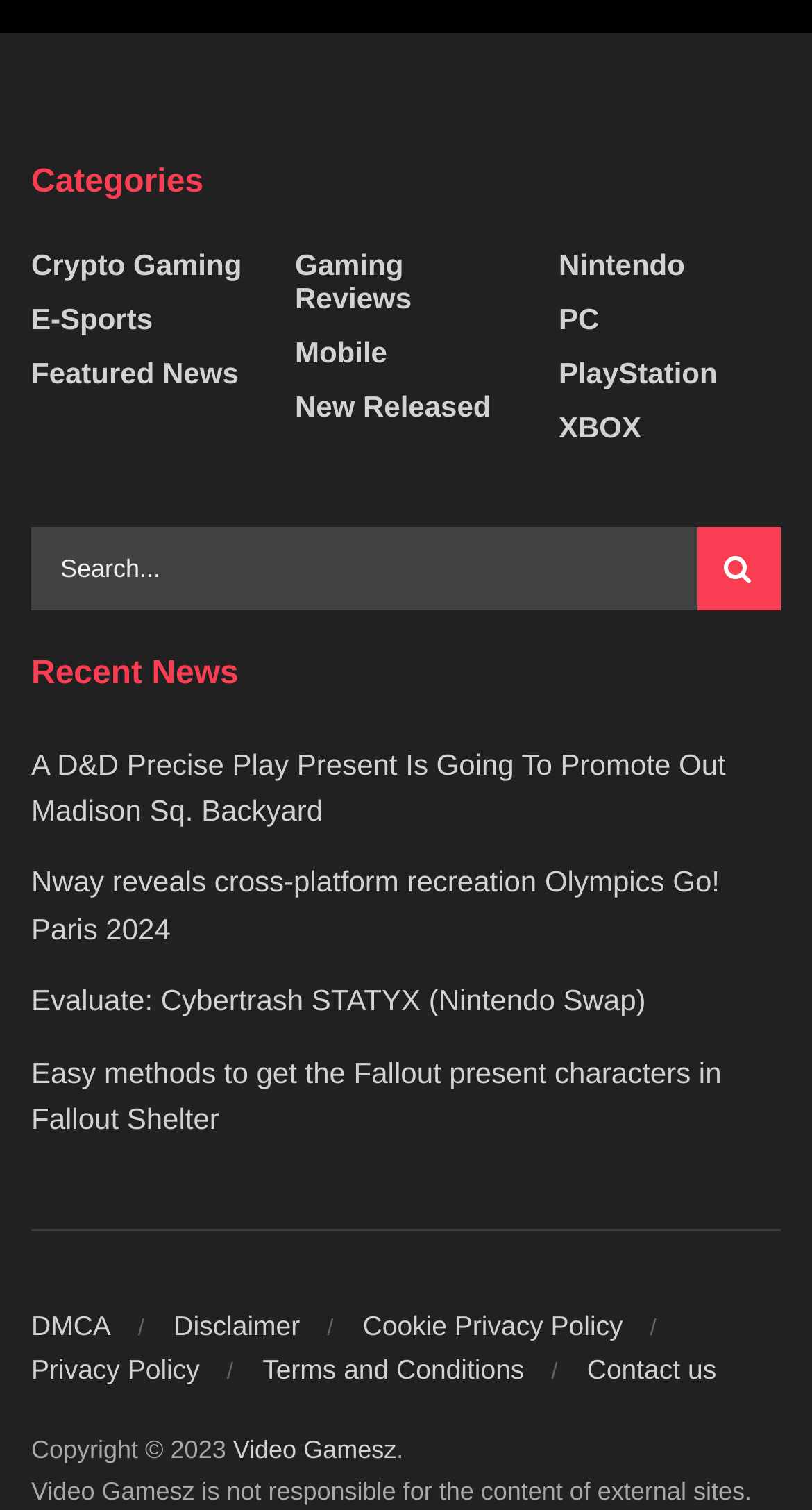Provide the bounding box coordinates, formatted as (top-left x, top-left y, bottom-right x, bottom-right y), with all values being floating point numbers between 0 and 1. Identify the bounding box of the UI element that matches the description: Evaluate: Cybertrash STATYX (Nintendo Swap)

[0.038, 0.646, 0.795, 0.668]